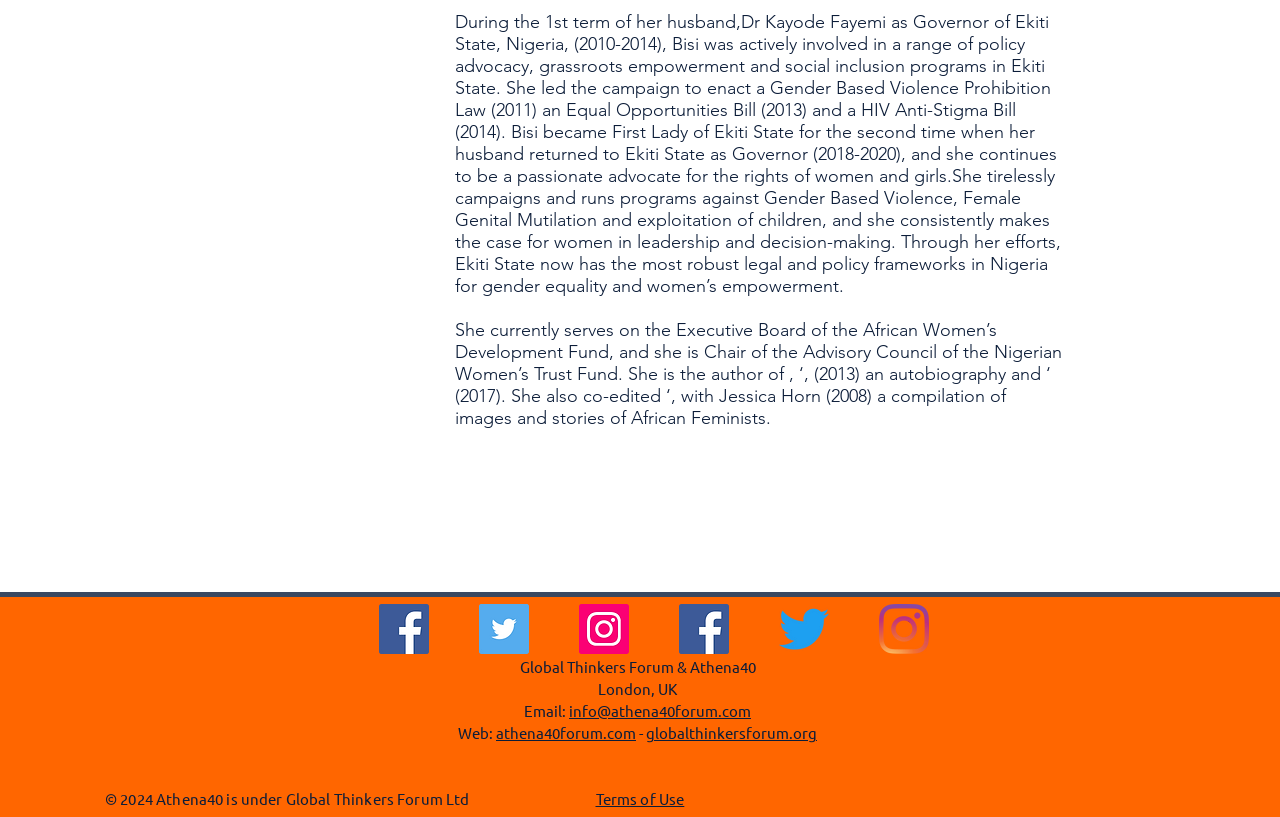Answer the following query with a single word or phrase:
What is the copyright year of the website?

2024